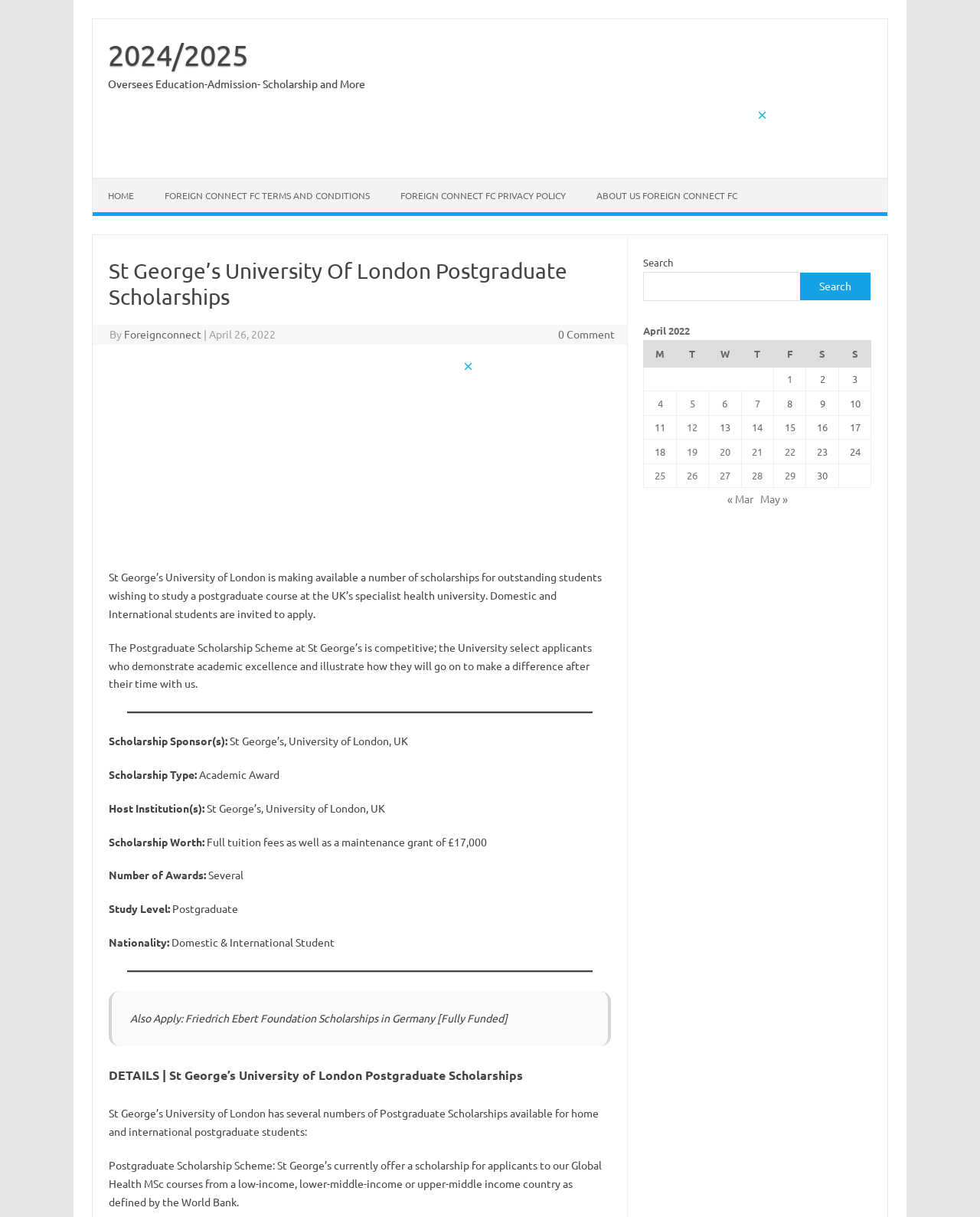Determine the bounding box coordinates for the UI element described. Format the coordinates as (top-left x, top-left y, bottom-right x, bottom-right y) and ensure all values are between 0 and 1. Element description: parent_node: Search name="s"

[0.657, 0.224, 0.817, 0.247]